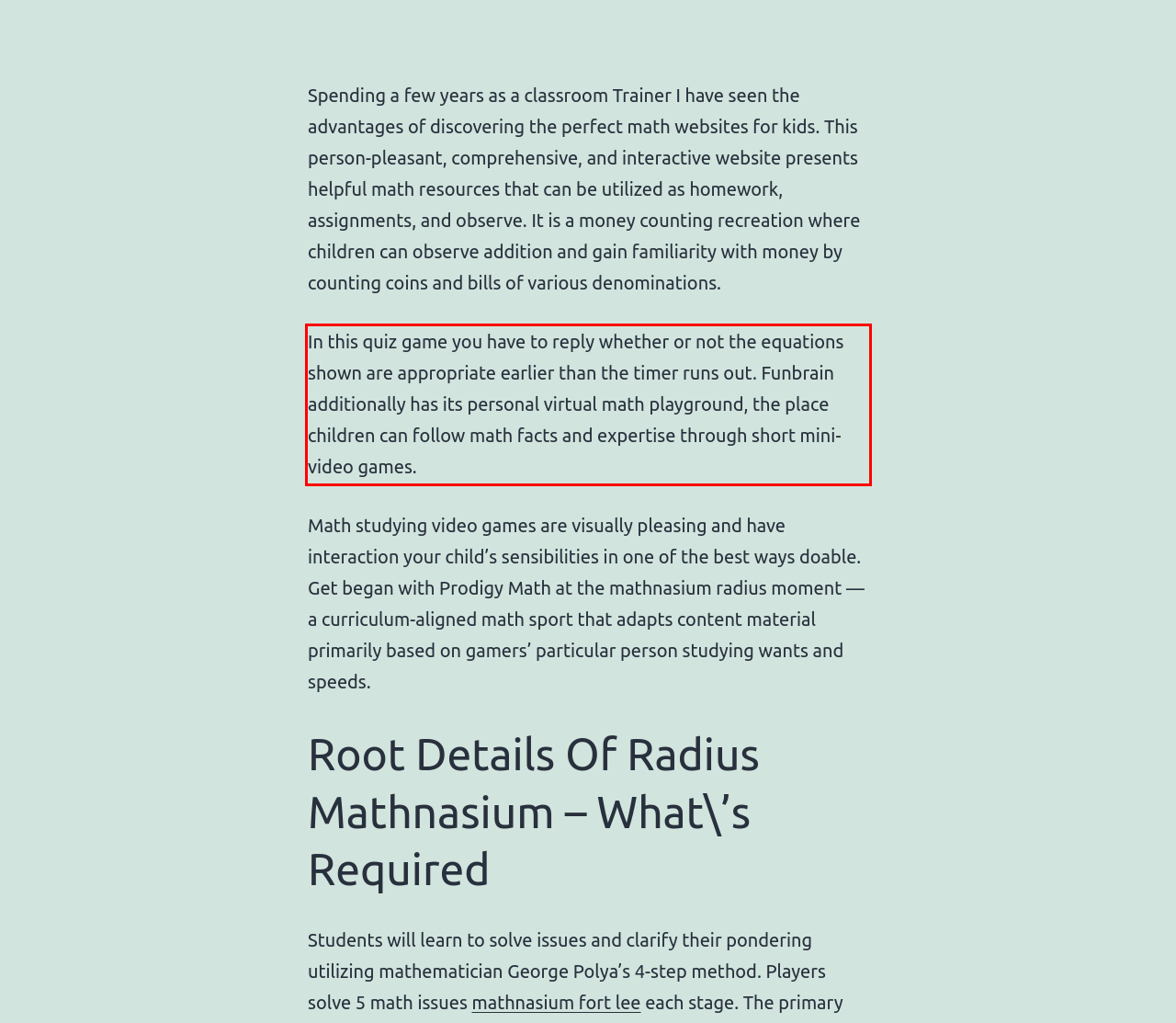Please extract the text content from the UI element enclosed by the red rectangle in the screenshot.

In this quiz game you have to reply whether or not the equations shown are appropriate earlier than the timer runs out. Funbrain additionally has its personal virtual math playground, the place children can follow math facts and expertise through short mini-video games.